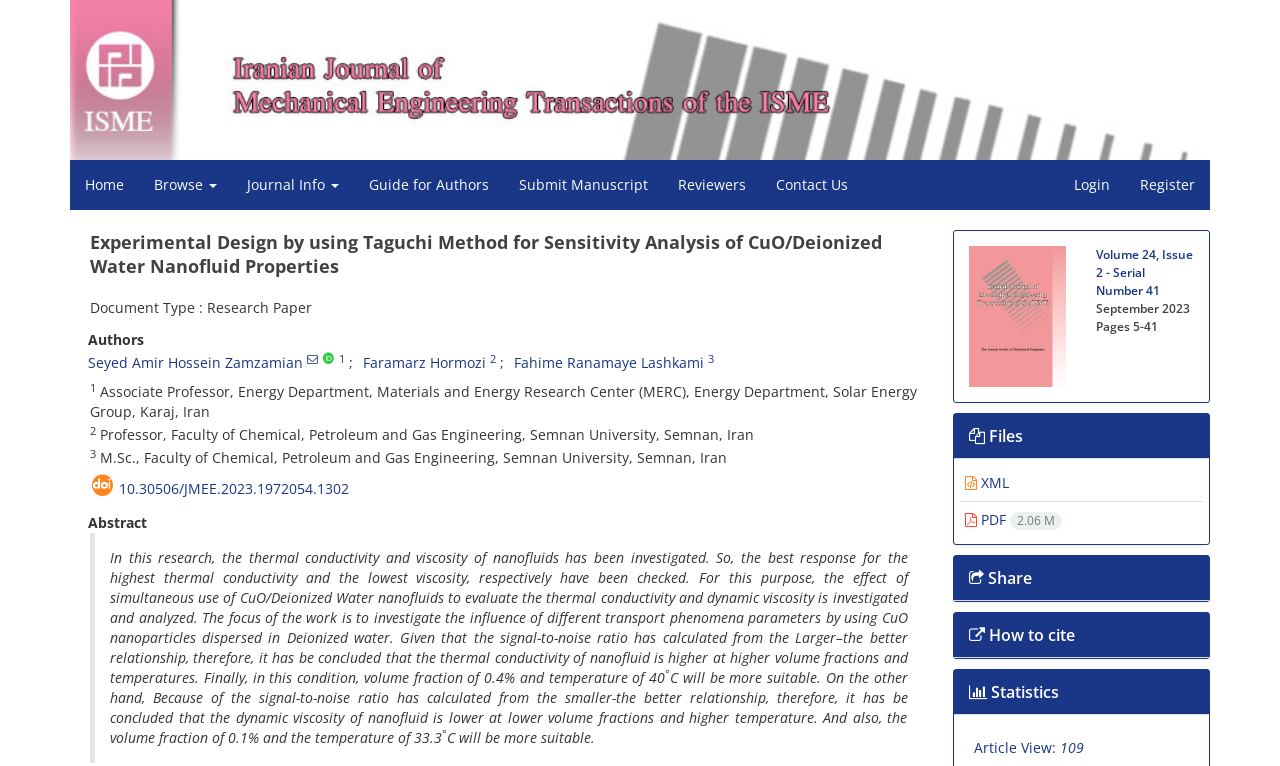Determine the coordinates of the bounding box for the clickable area needed to execute this instruction: "Contact US".

None